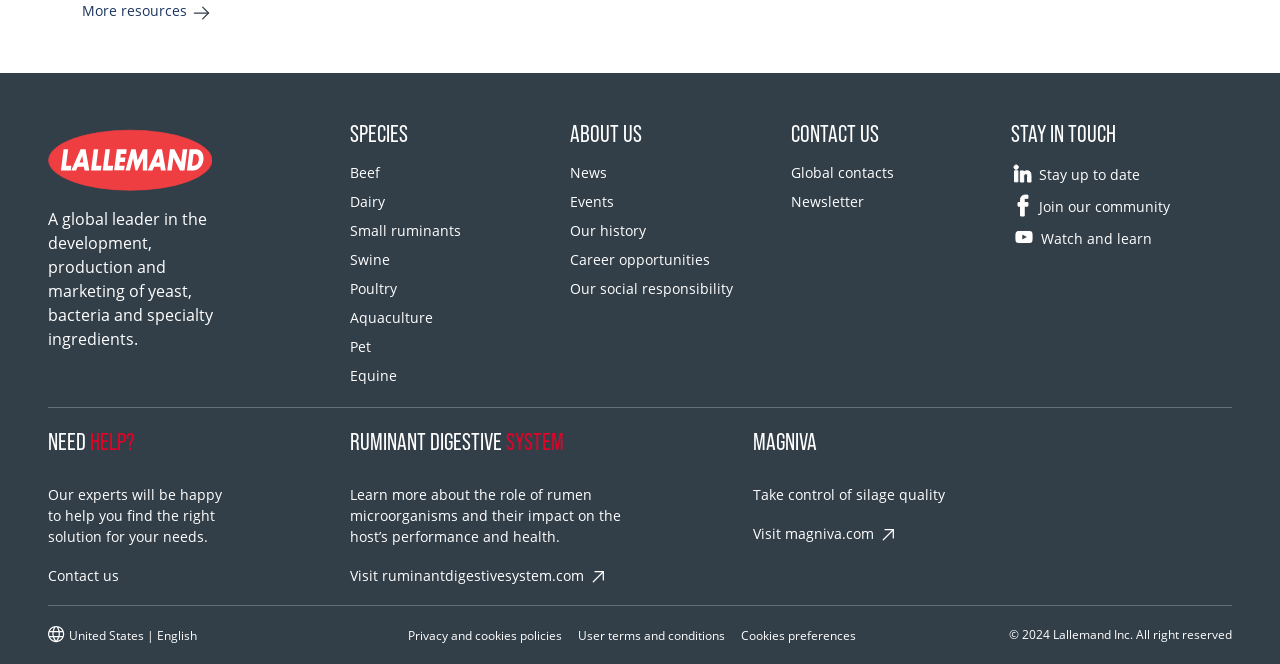Locate the bounding box coordinates of the region to be clicked to comply with the following instruction: "Learn more about the Ruminant Digestive System". The coordinates must be four float numbers between 0 and 1, in the form [left, top, right, bottom].

[0.273, 0.852, 0.475, 0.88]